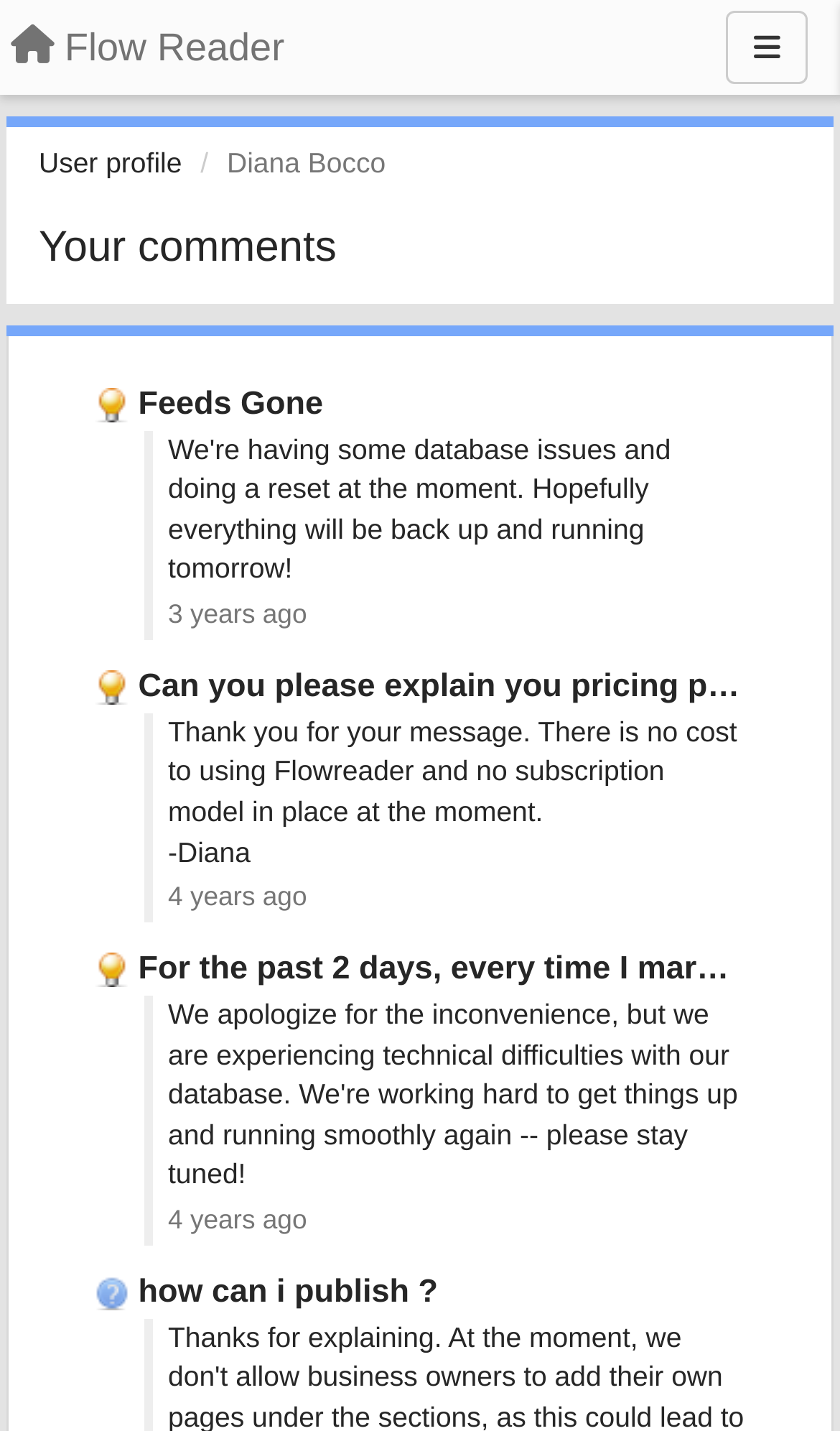Identify the bounding box coordinates of the region that needs to be clicked to carry out this instruction: "View user profile". Provide these coordinates as four float numbers ranging from 0 to 1, i.e., [left, top, right, bottom].

[0.046, 0.102, 0.217, 0.125]